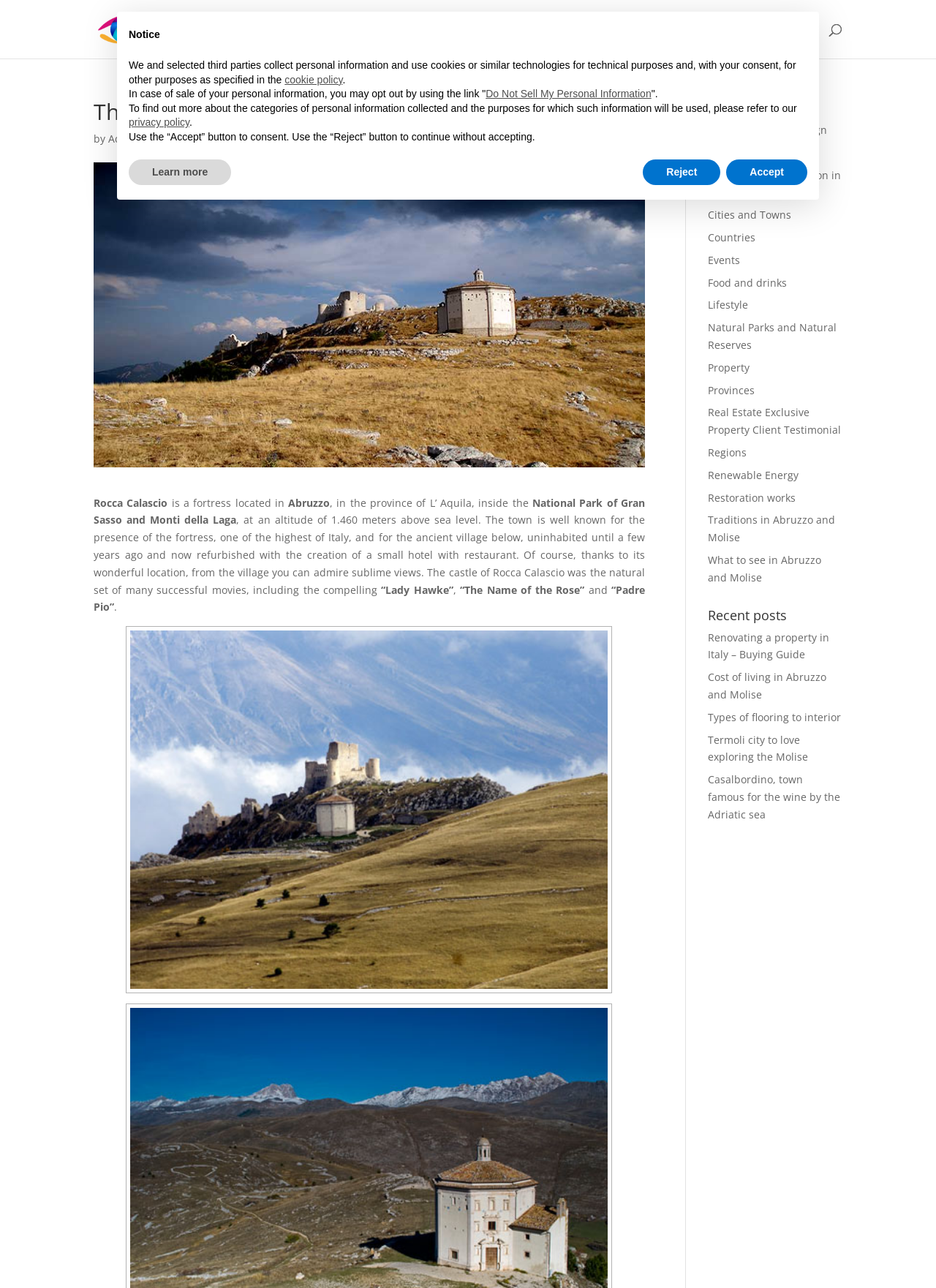Look at the image and answer the question in detail:
Where is Rocca Calascio located?

According to the webpage, Rocca Calascio is located in Abruzzo, in the province of L' Aquila, inside the National Park of Gran Sasso and Monti della Laga.